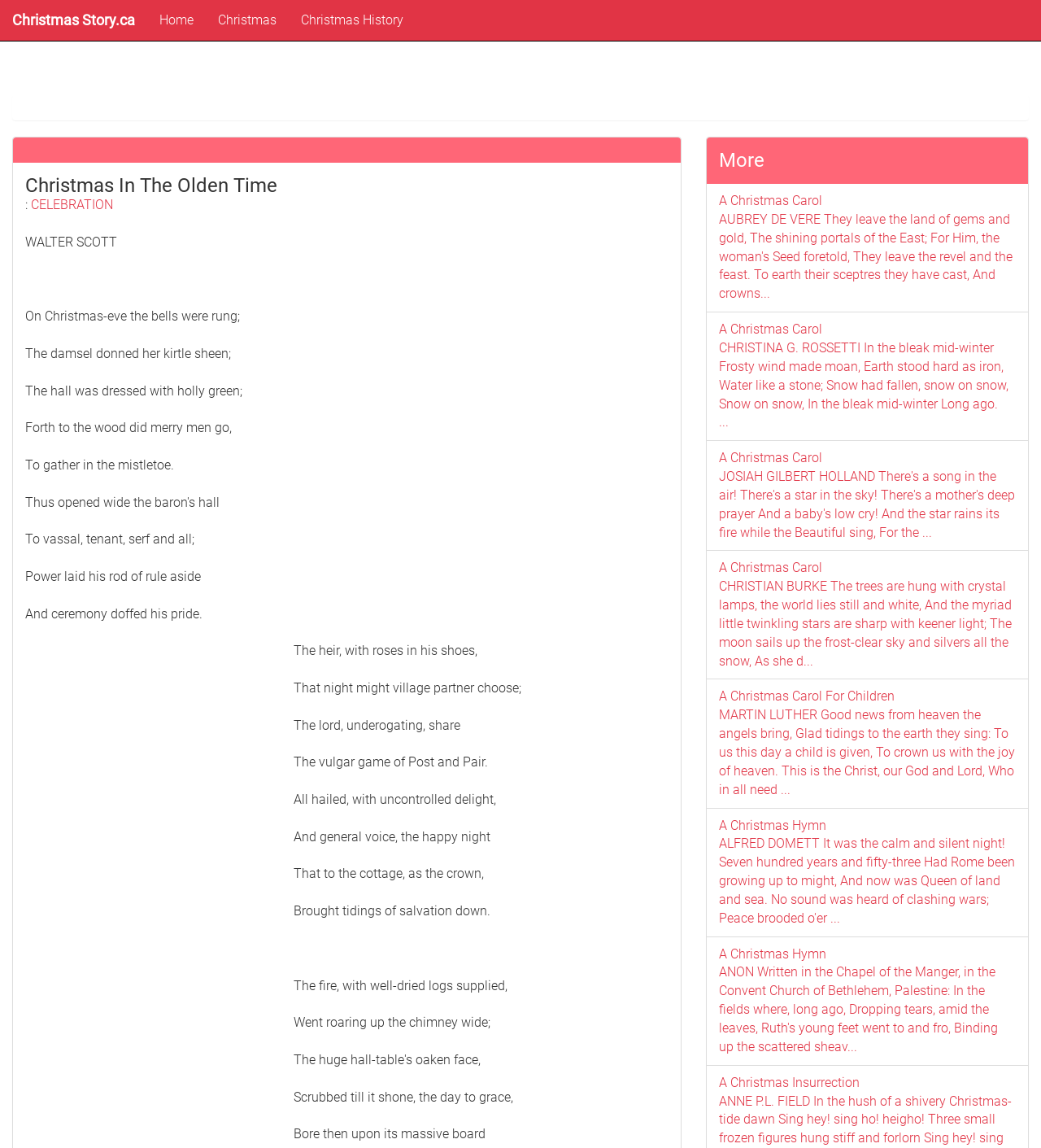Answer with a single word or phrase: 
What is the poem title?

Christmas In The Olden Time